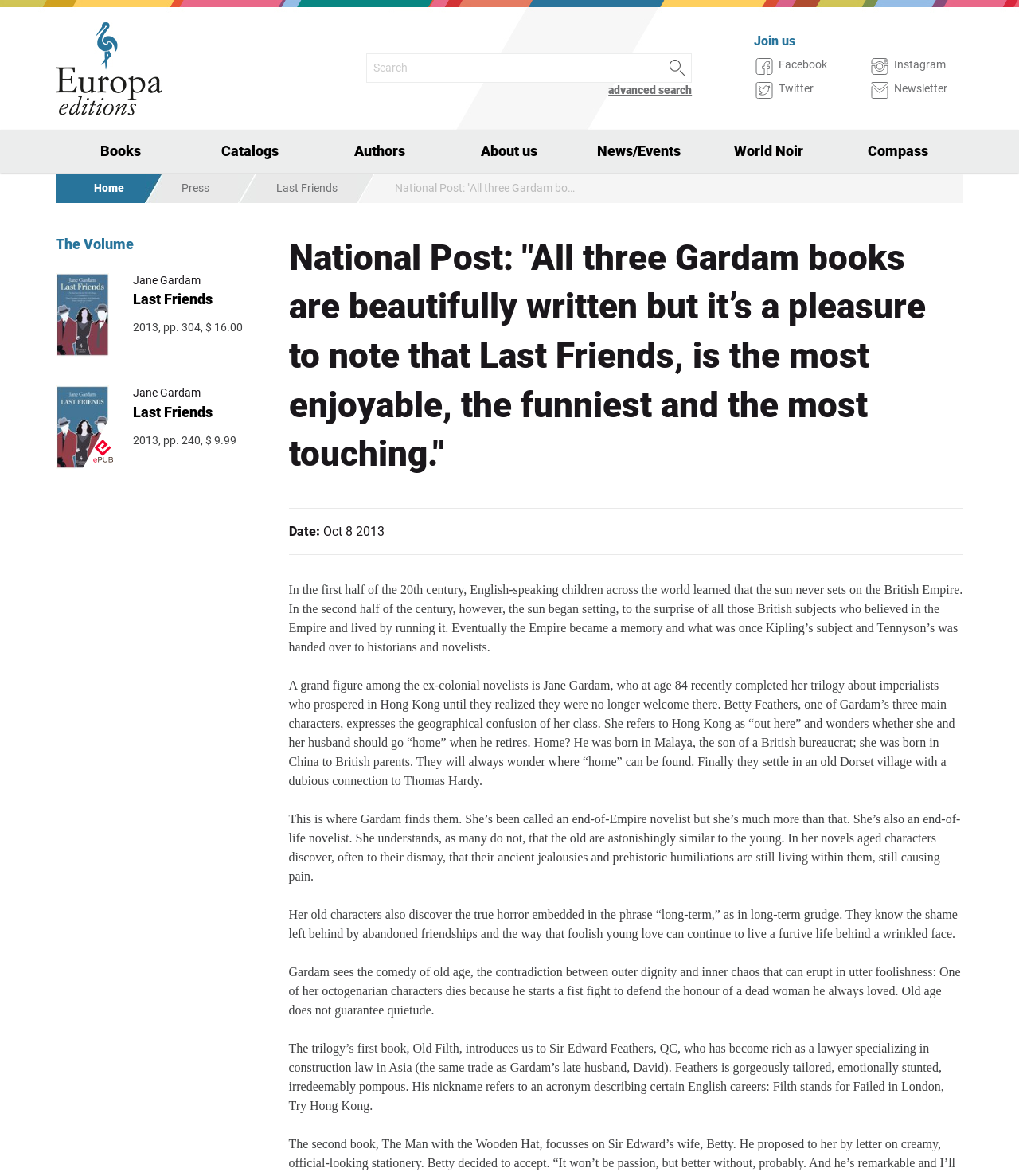Please determine the bounding box coordinates for the UI element described as: "name="search[q]" placeholder="Search"".

[0.359, 0.045, 0.626, 0.07]